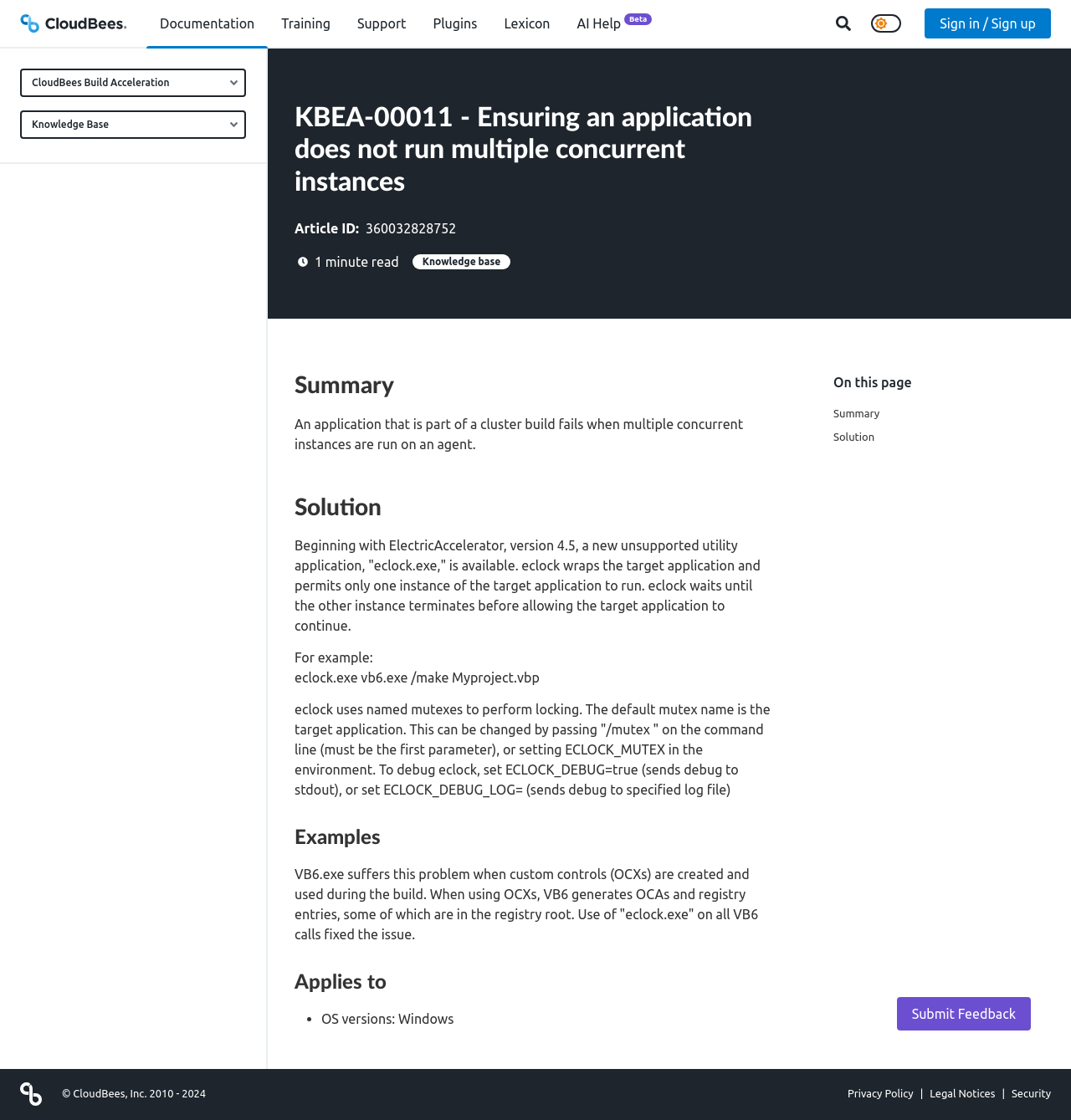What is the purpose of the eclock.exe application?
Please provide a detailed and thorough answer to the question.

The eclock.exe application is used to prevent multiple concurrent instances of a target application from running on an agent, by wrapping the target application and permitting only one instance to run.